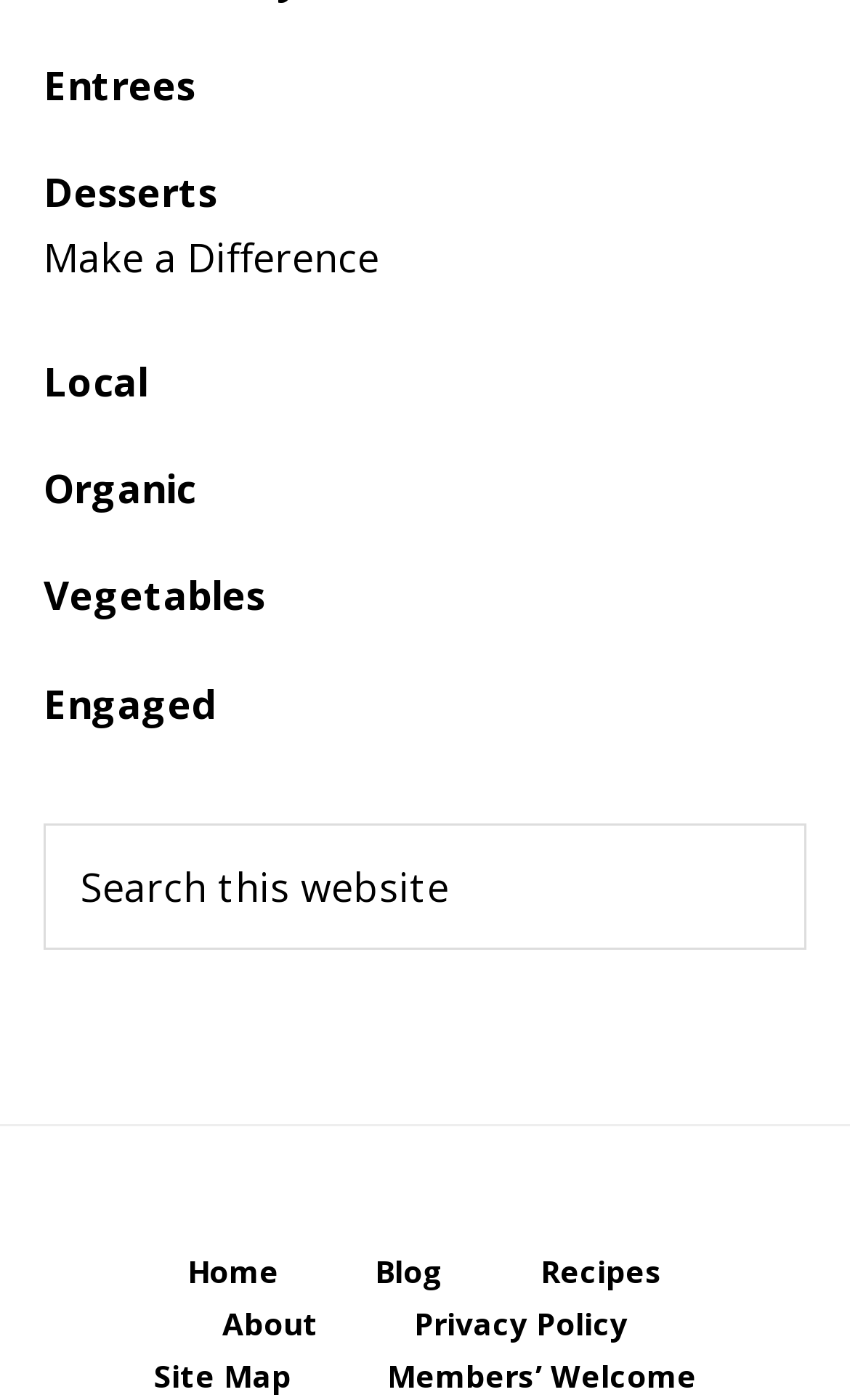How many links are there in the footer section?
Based on the screenshot, answer the question with a single word or phrase.

5